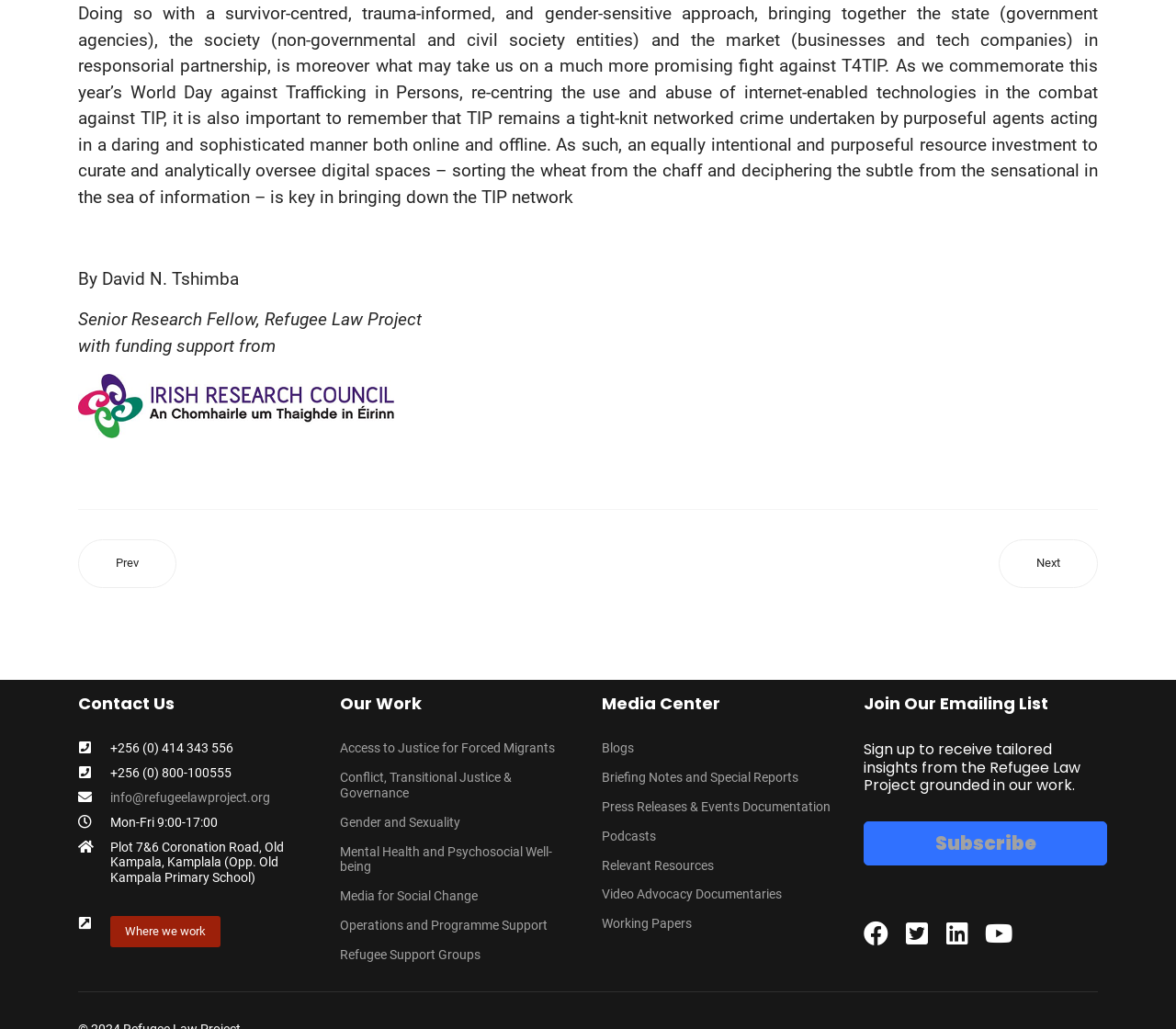Identify the bounding box coordinates for the element you need to click to achieve the following task: "Click on 'Previous article: War forgotten victims: Vulnerabilities of children born out of rape during war'". Provide the bounding box coordinates as four float numbers between 0 and 1, in the form [left, top, right, bottom].

[0.066, 0.524, 0.15, 0.571]